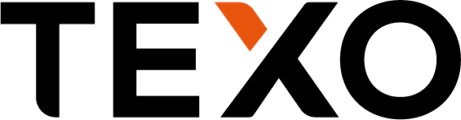Give a short answer using one word or phrase for the question:
What color is used as an accent in the logo?

Vibrant orange